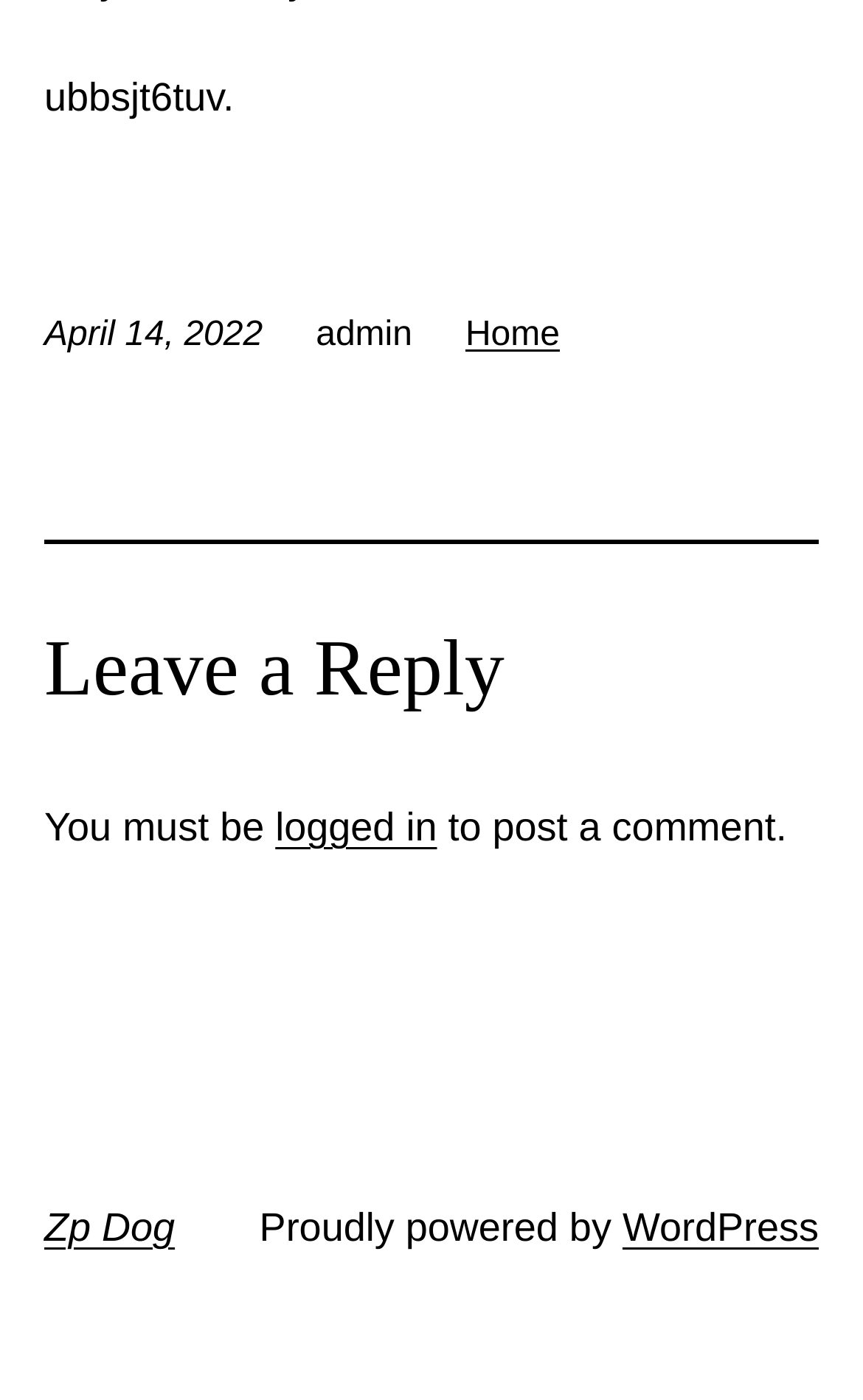Please find the bounding box for the UI element described by: "WordPress".

[0.721, 0.86, 0.949, 0.892]